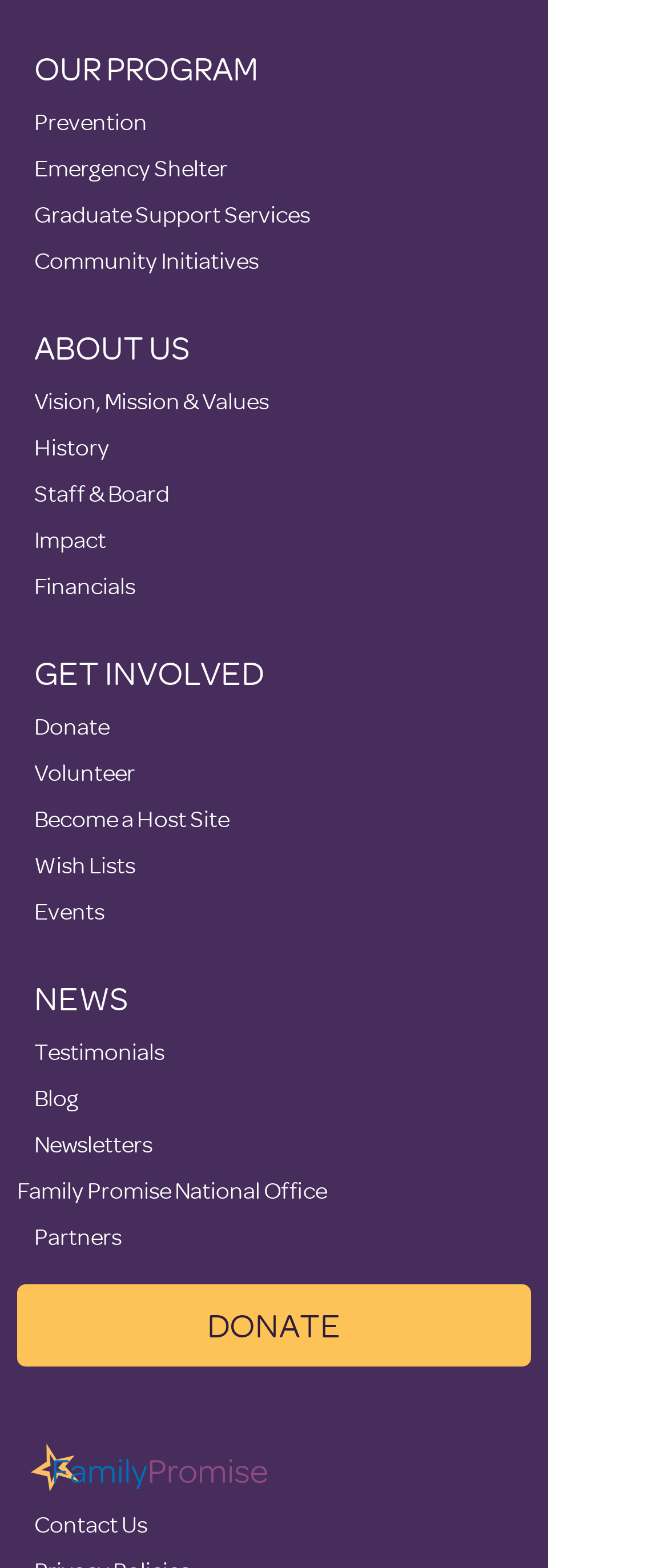How many links are there on this webpage in total?
Please provide a single word or phrase as the answer based on the screenshot.

23